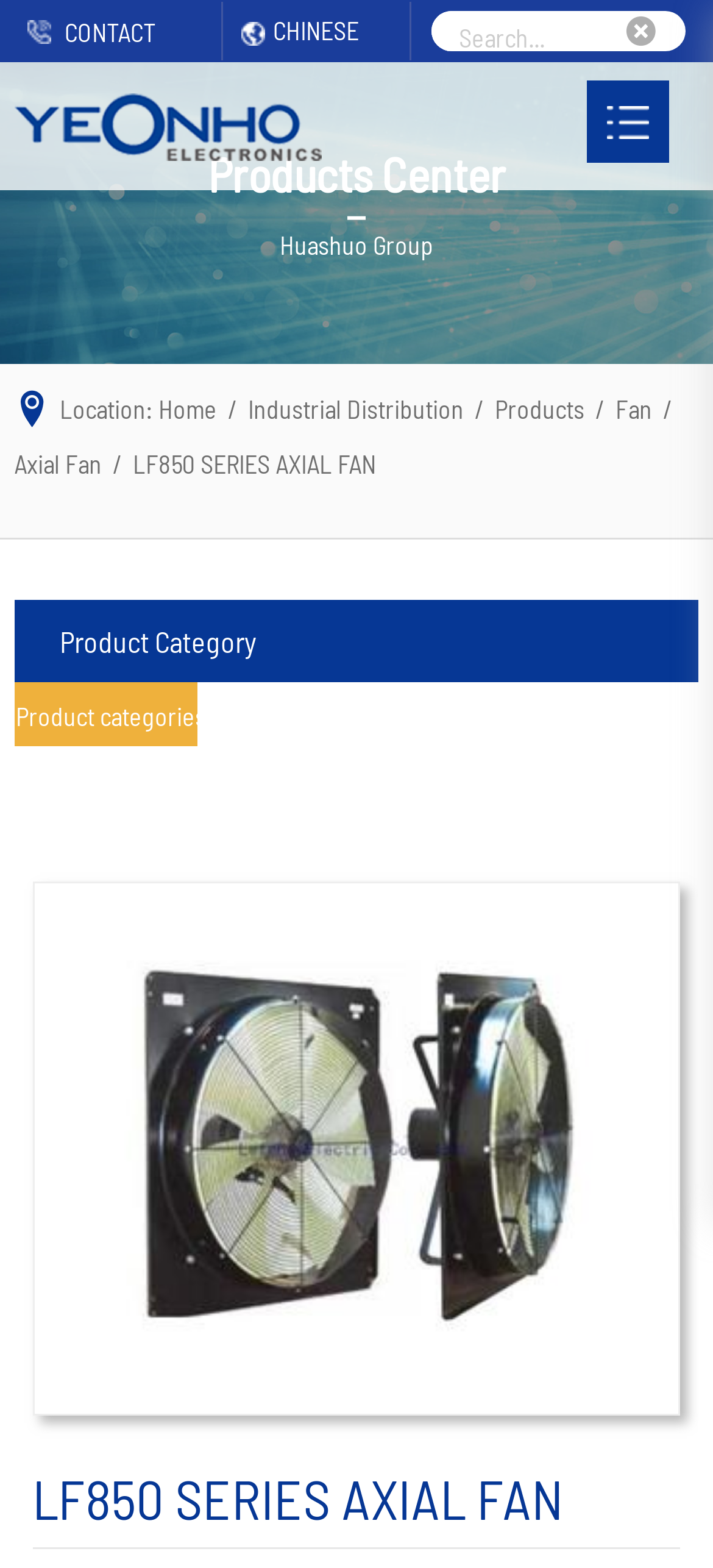Carefully observe the image and respond to the question with a detailed answer:
Is there a search function on the webpage?

I can see that there is a search function on the webpage, which is located on the top right corner of the webpage. The search box has a placeholder text 'Search...'.